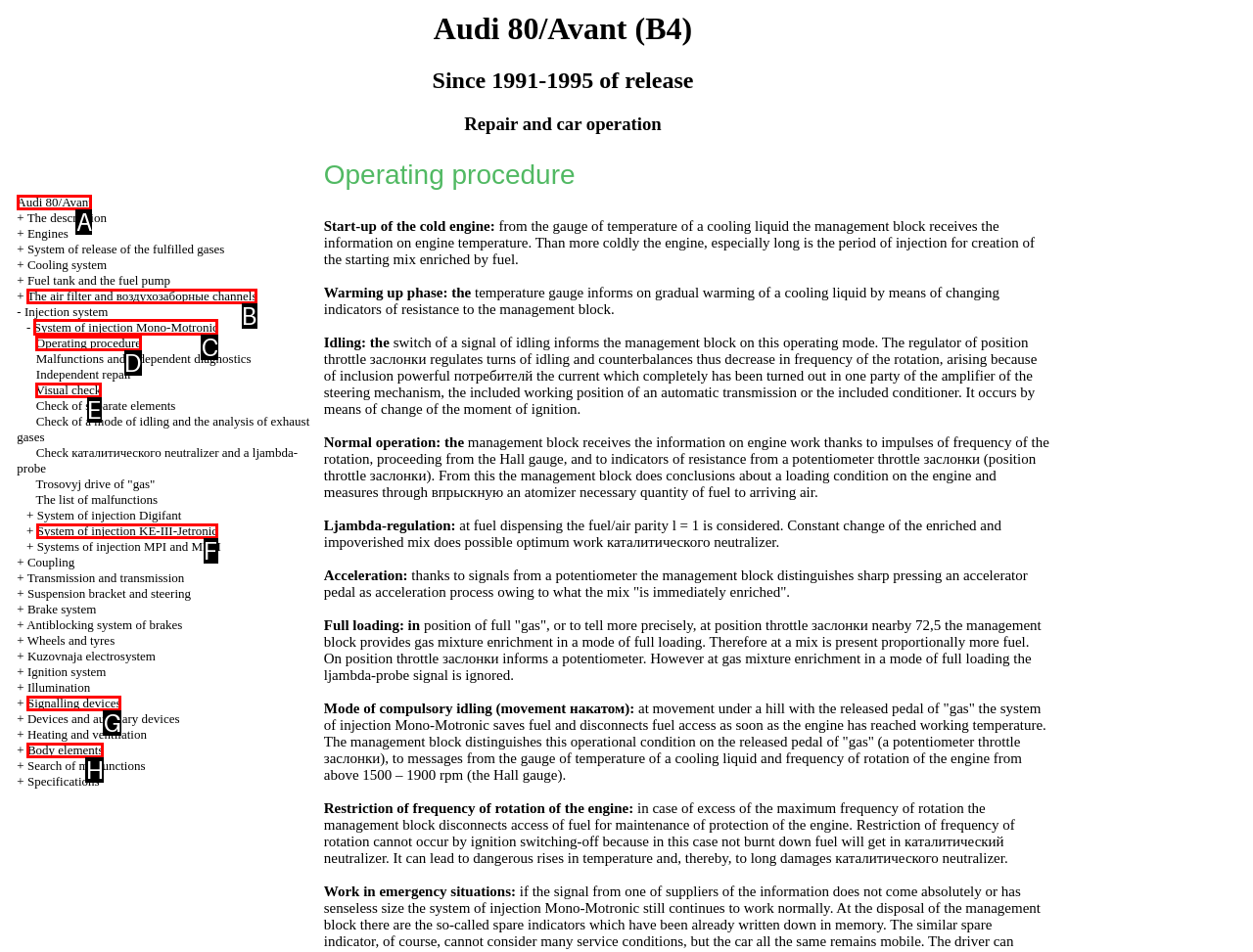Select the proper UI element to click in order to perform the following task: Check 'System of injection Mono-Motronic'. Indicate your choice with the letter of the appropriate option.

C